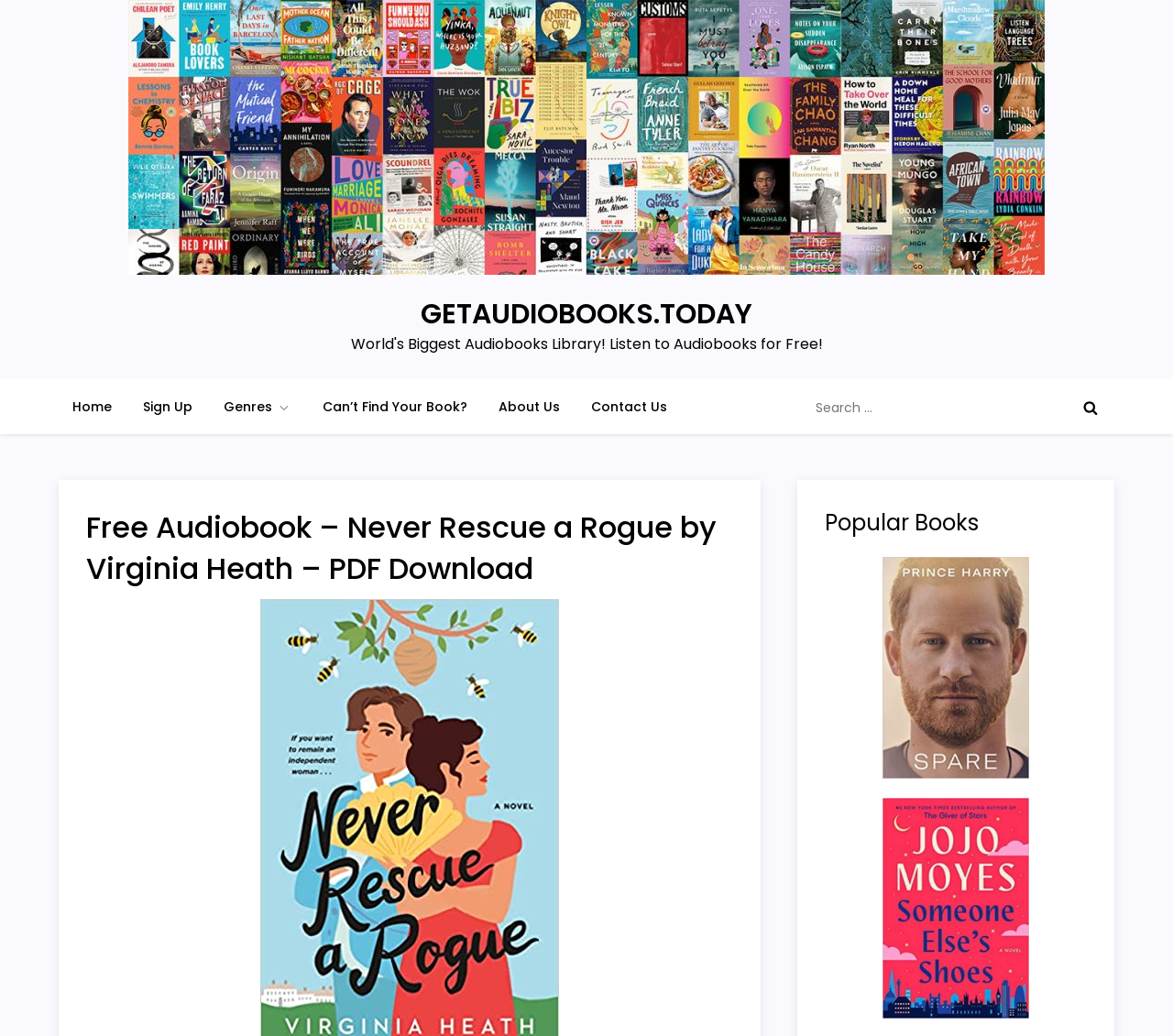Given the content of the image, can you provide a detailed answer to the question?
What is the name of the book being promoted?

The heading 'Free Audiobook – Never Rescue a Rogue by Virginia Heath – PDF Download' suggests that the book being promoted is 'Never Rescue a Rogue' by Virginia Heath.